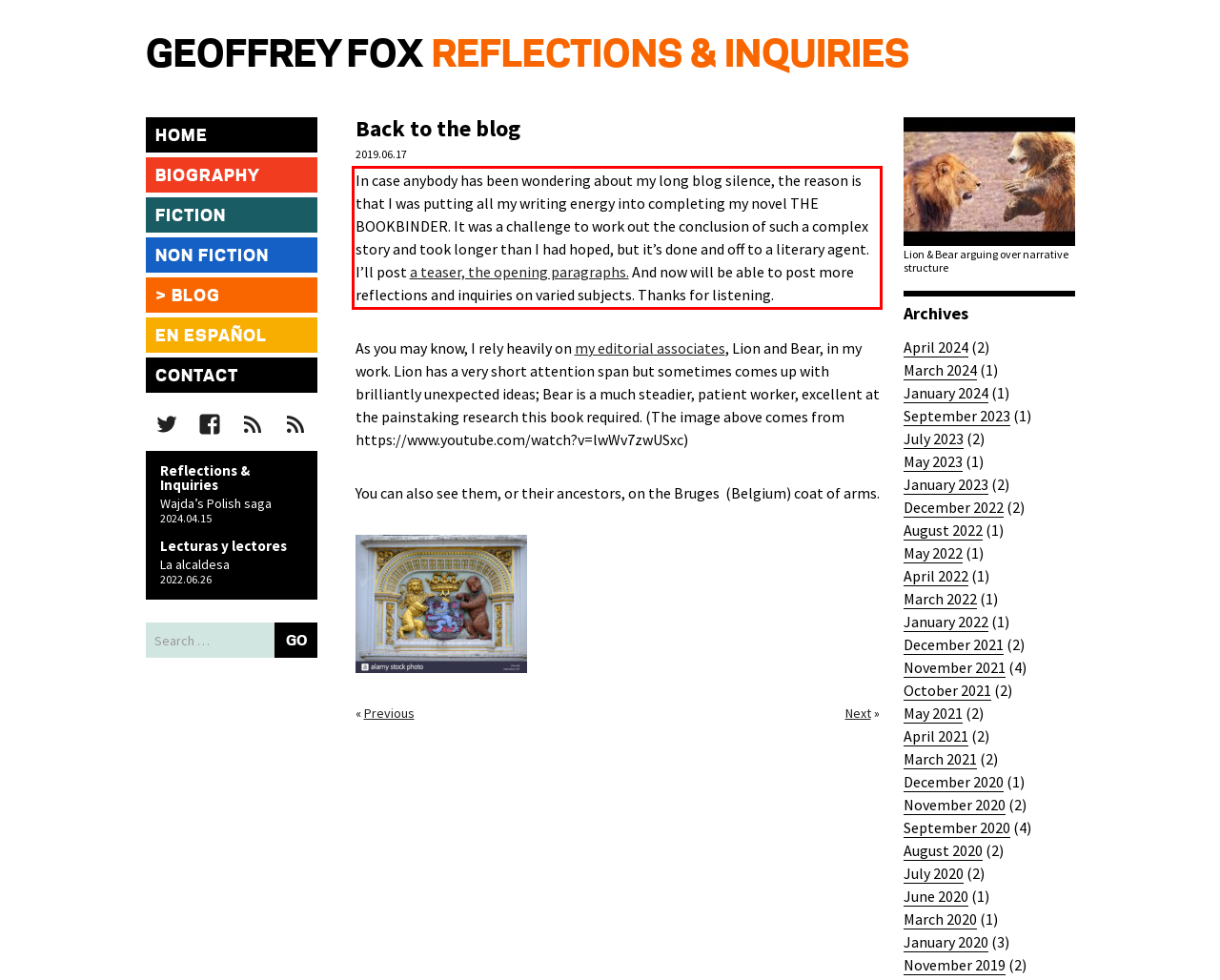Given a screenshot of a webpage, locate the red bounding box and extract the text it encloses.

In case anybody has been wondering about my long blog silence, the reason is that I was putting all my writing energy into completing my novel THE BOOKBINDER. It was a challenge to work out the conclusion of such a complex story and took longer than I had hoped, but it’s done and off to a literary agent. I’ll post a teaser, the opening paragraphs. And now will be able to post more reflections and inquiries on varied subjects. Thanks for listening.